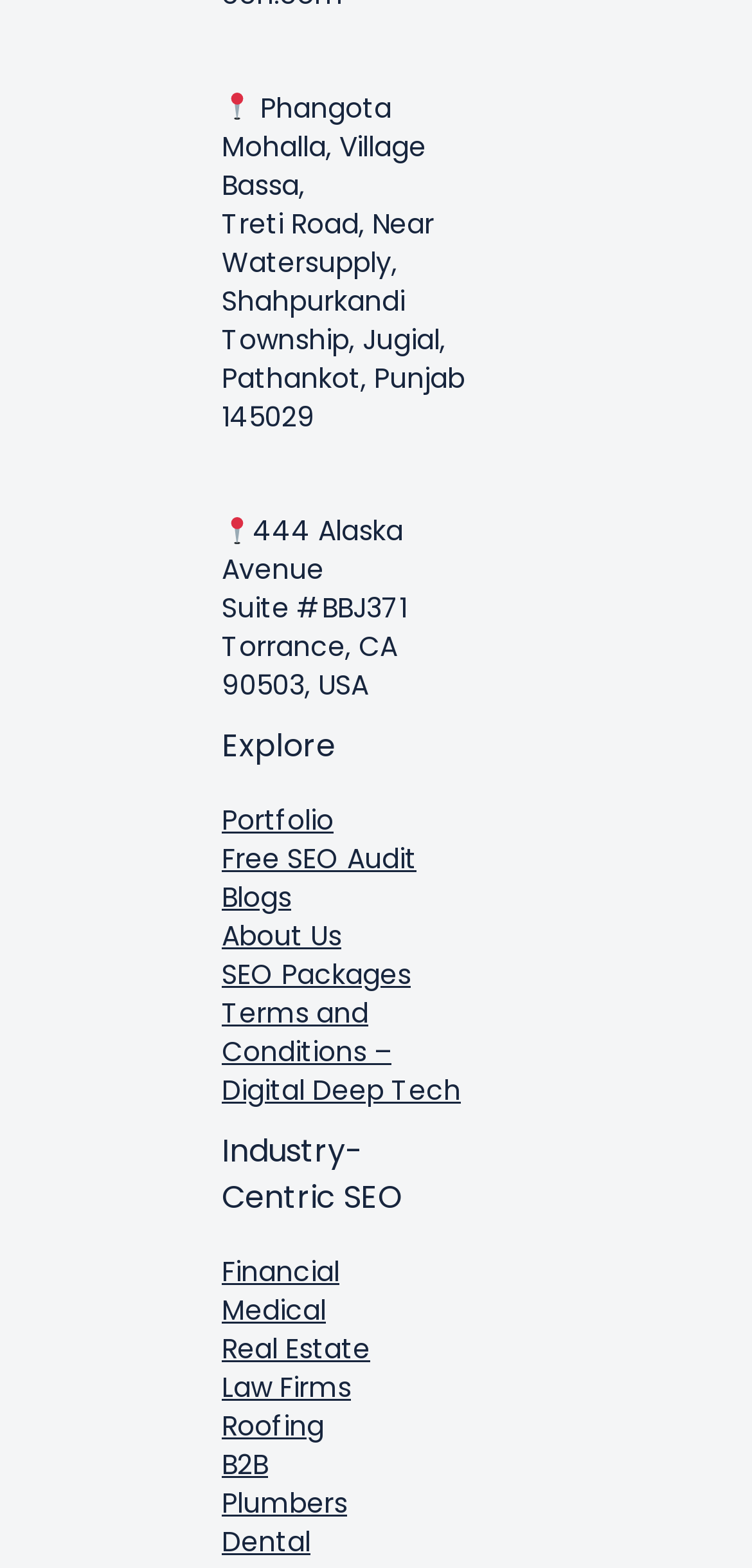Identify the bounding box coordinates of the area that should be clicked in order to complete the given instruction: "Visit About Us". The bounding box coordinates should be four float numbers between 0 and 1, i.e., [left, top, right, bottom].

[0.295, 0.585, 0.454, 0.609]